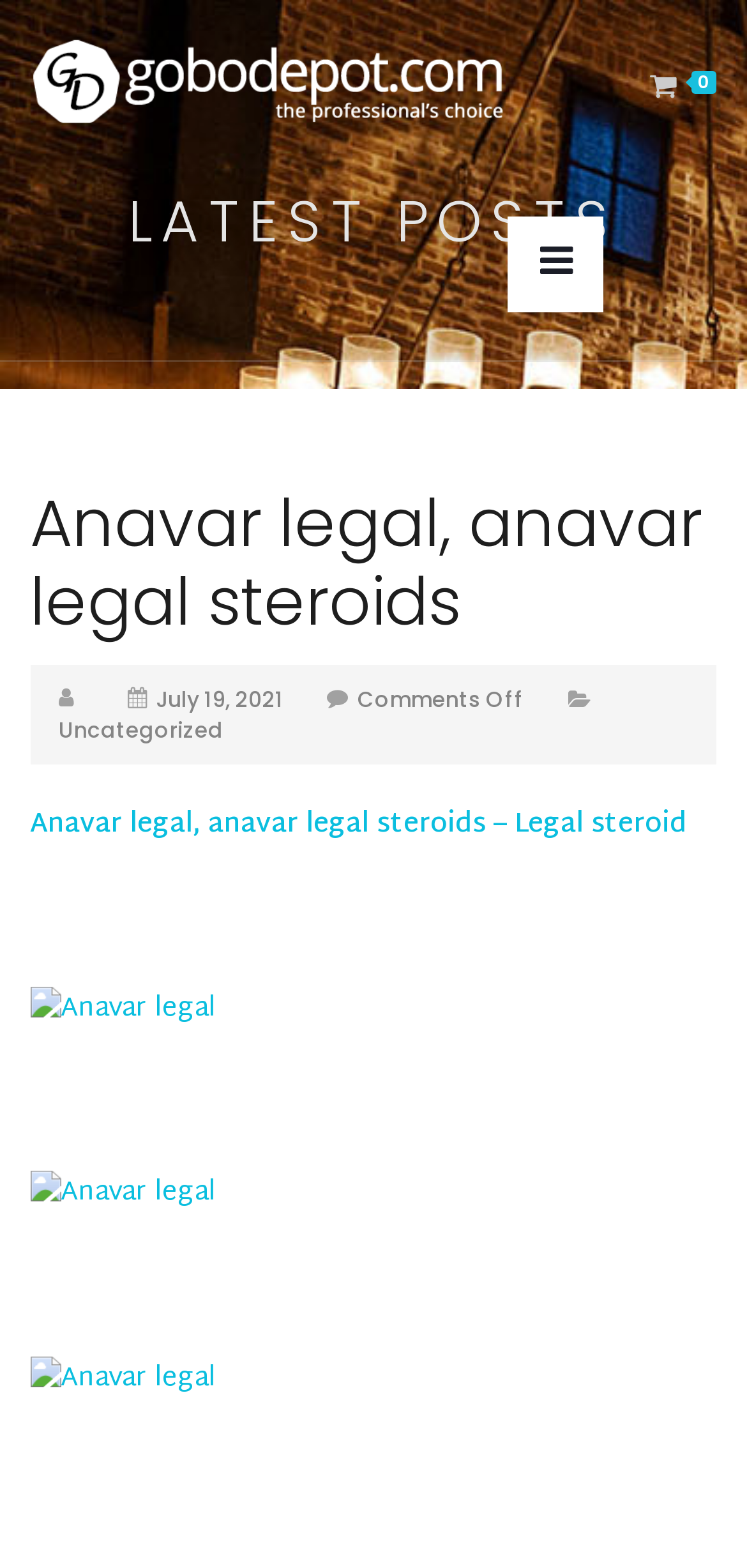Provide a single word or phrase answer to the question: 
What is the date of the latest post?

July 19, 2021